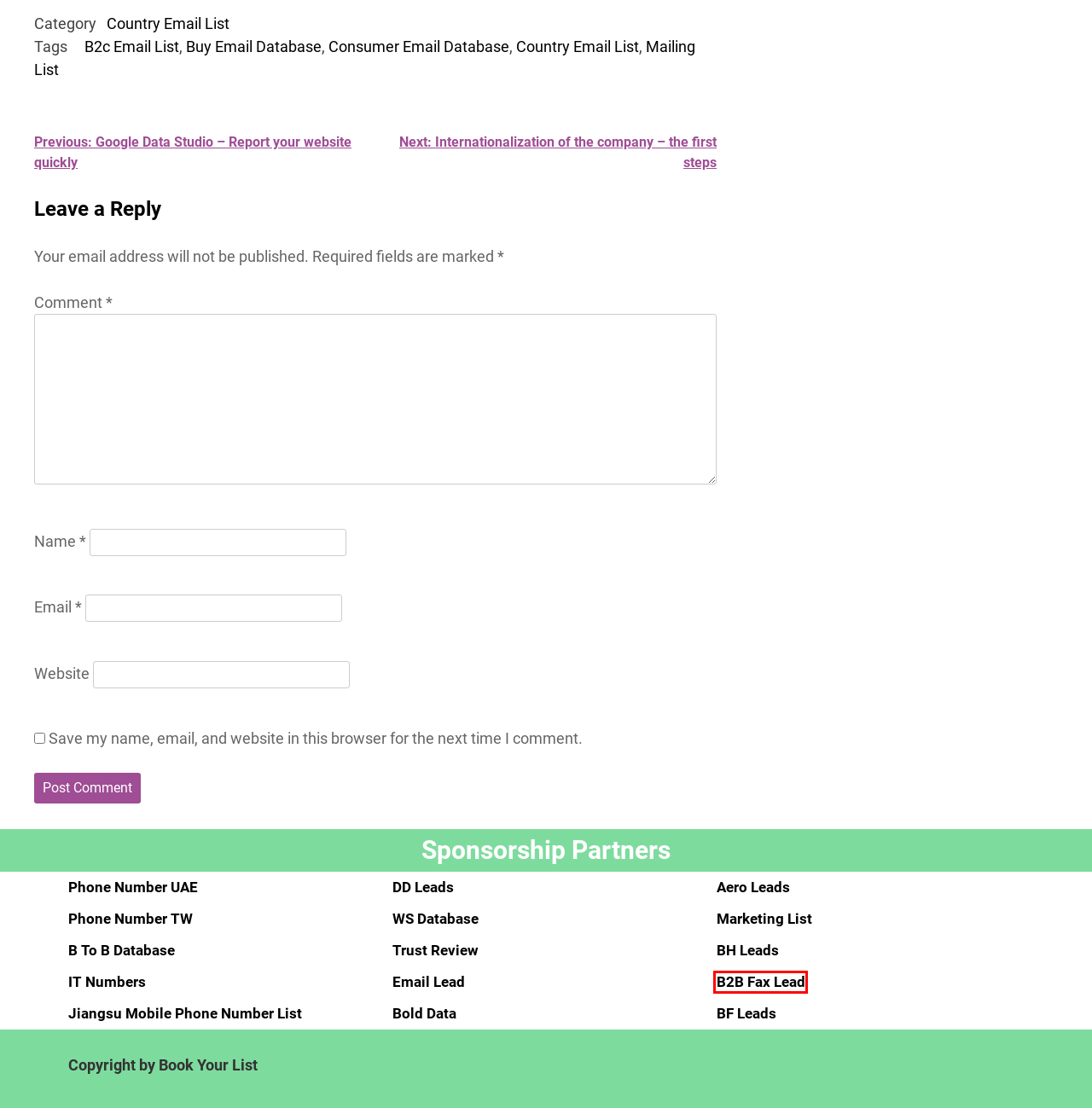Consider the screenshot of a webpage with a red bounding box and select the webpage description that best describes the new page that appears after clicking the element inside the red box. Here are the candidates:
A. B2B Fax Lead - B2B Fax Lead
B. Jiangsu Mobile Phone Number List - Jiangsu Mobile Phone Number List
C. Internationalization of the | BOOK Yourlist
D. B To B Database - B To B Database
E. Marketing List - Marketing List
F. Phone Number TW - Phone Number TW
G. Phone Number UAE - Phone Number UAE
H. Buy Email Database Archives - Book Your List

A